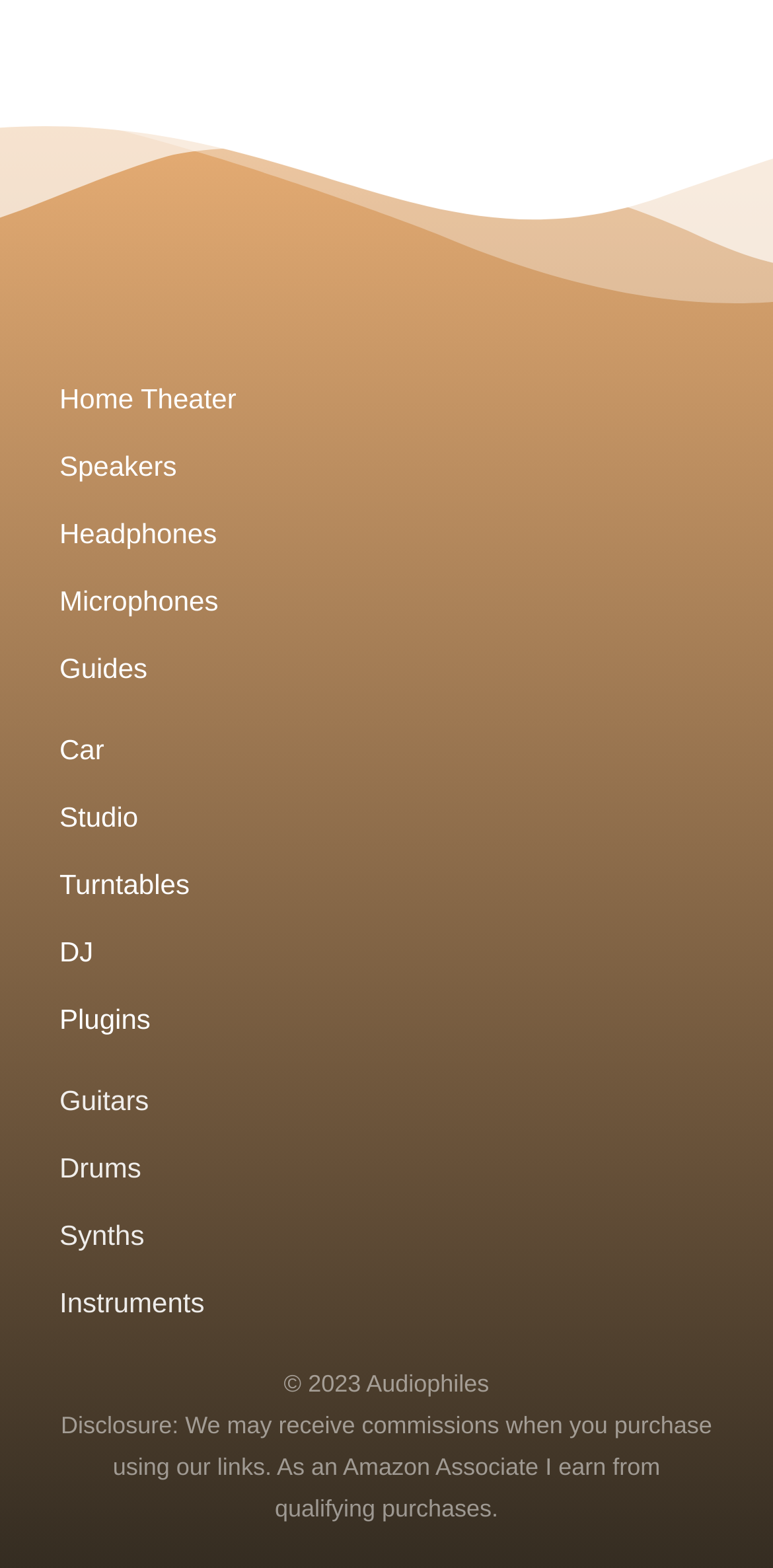Using the element description Turntables, predict the bounding box coordinates for the UI element. Provide the coordinates in (top-left x, top-left y, bottom-right x, bottom-right y) format with values ranging from 0 to 1.

[0.077, 0.551, 0.923, 0.578]